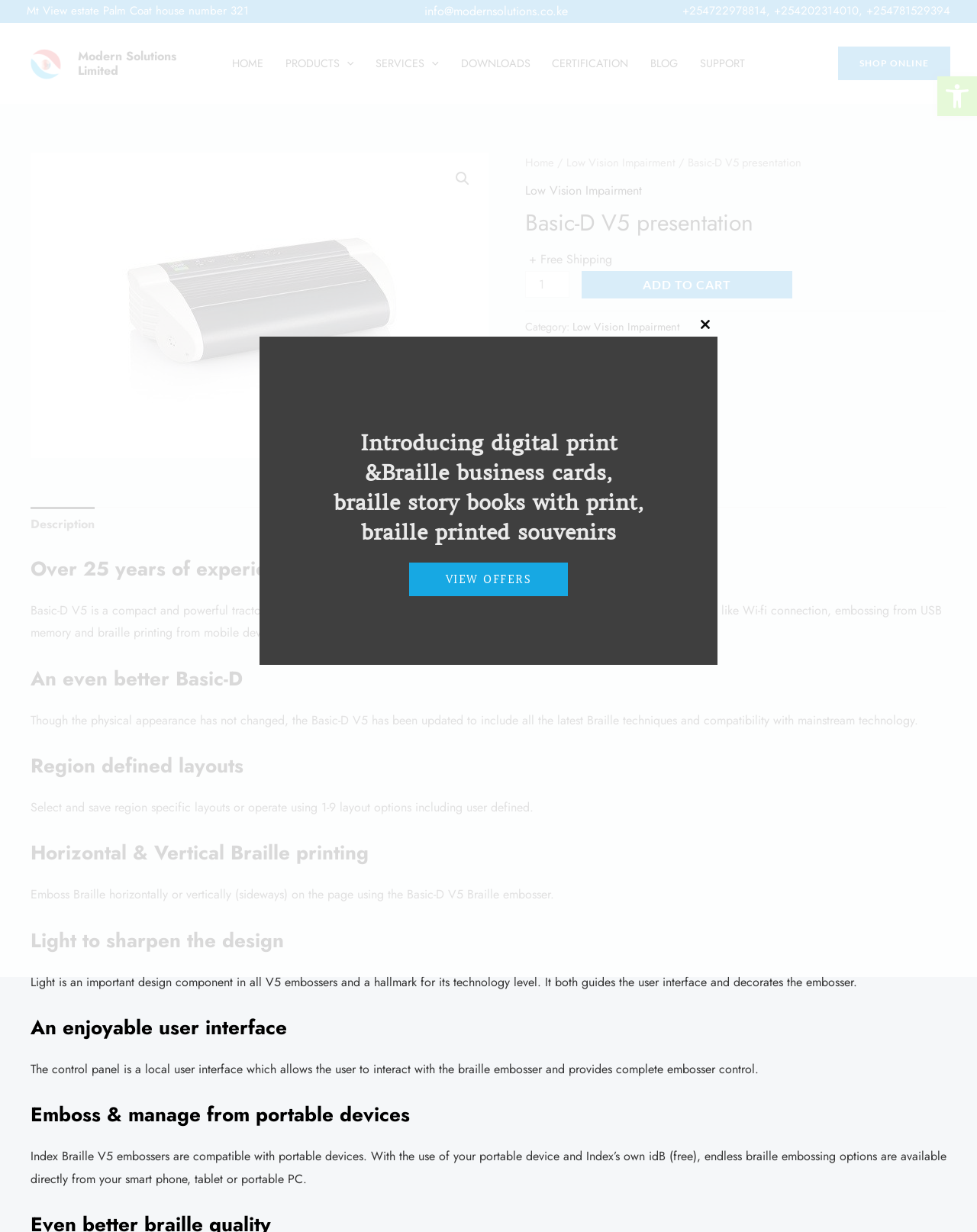Please identify the bounding box coordinates of the region to click in order to complete the task: "View products". The coordinates must be four float numbers between 0 and 1, specified as [left, top, right, bottom].

[0.281, 0.042, 0.373, 0.061]